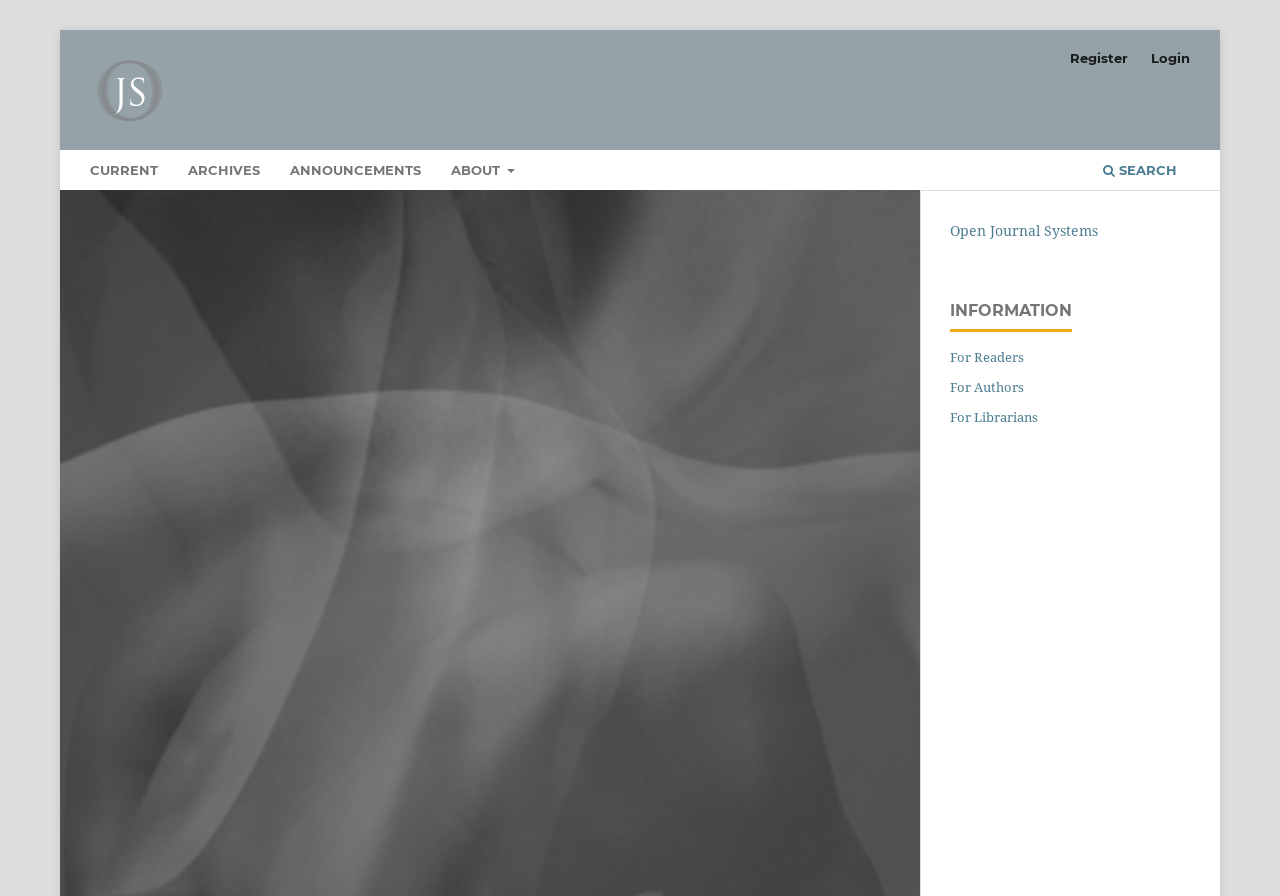Using the provided element description: "For Librarians", identify the bounding box coordinates. The coordinates should be four floats between 0 and 1 in the order [left, top, right, bottom].

[0.742, 0.455, 0.811, 0.475]